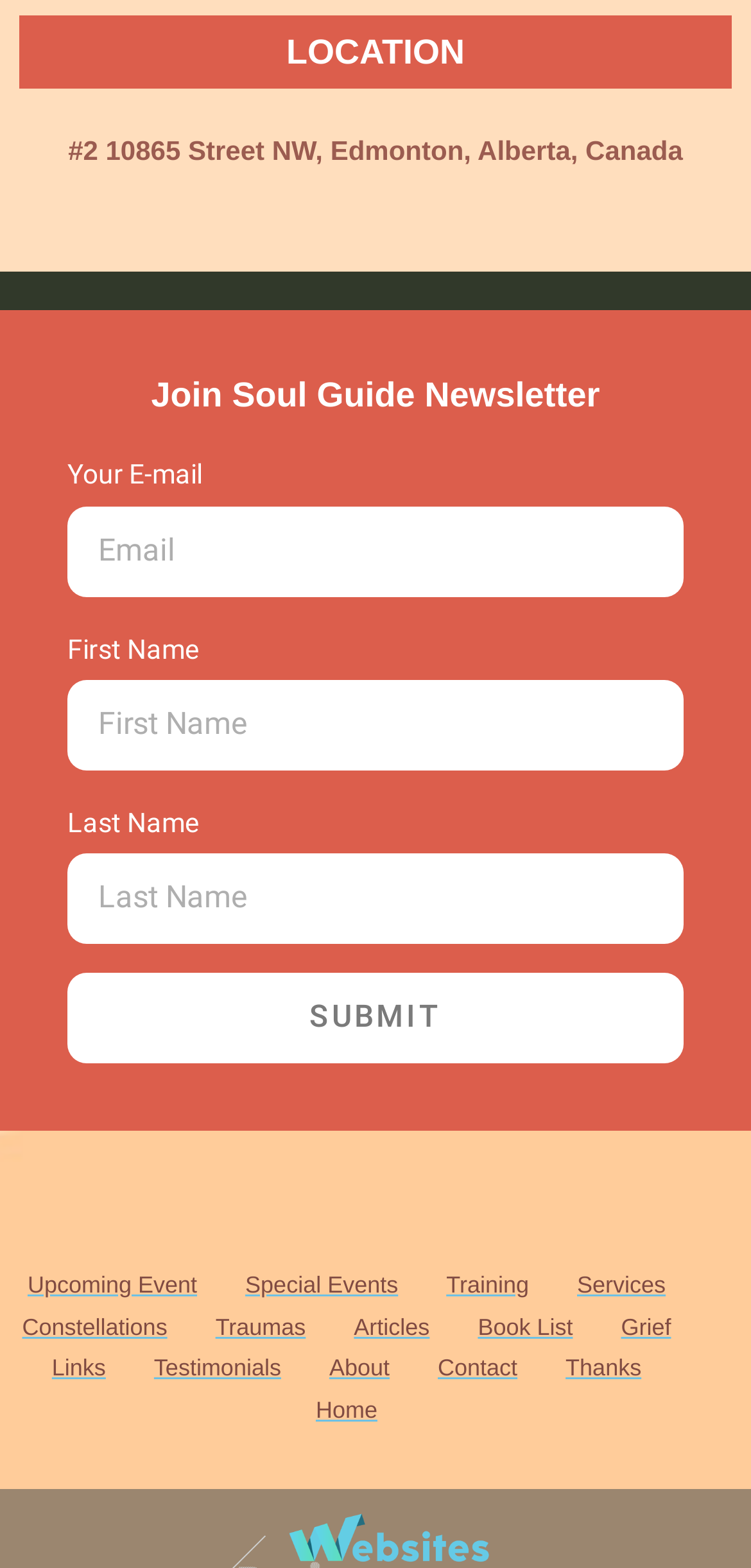Utilize the information from the image to answer the question in detail:
How many links are there in the bottom section of the webpage?

I counted the number of link elements in the bottom section of the webpage by looking at the bounding box coordinates of each link element and found that there are 11 links with y-coordinates greater than 0.8.